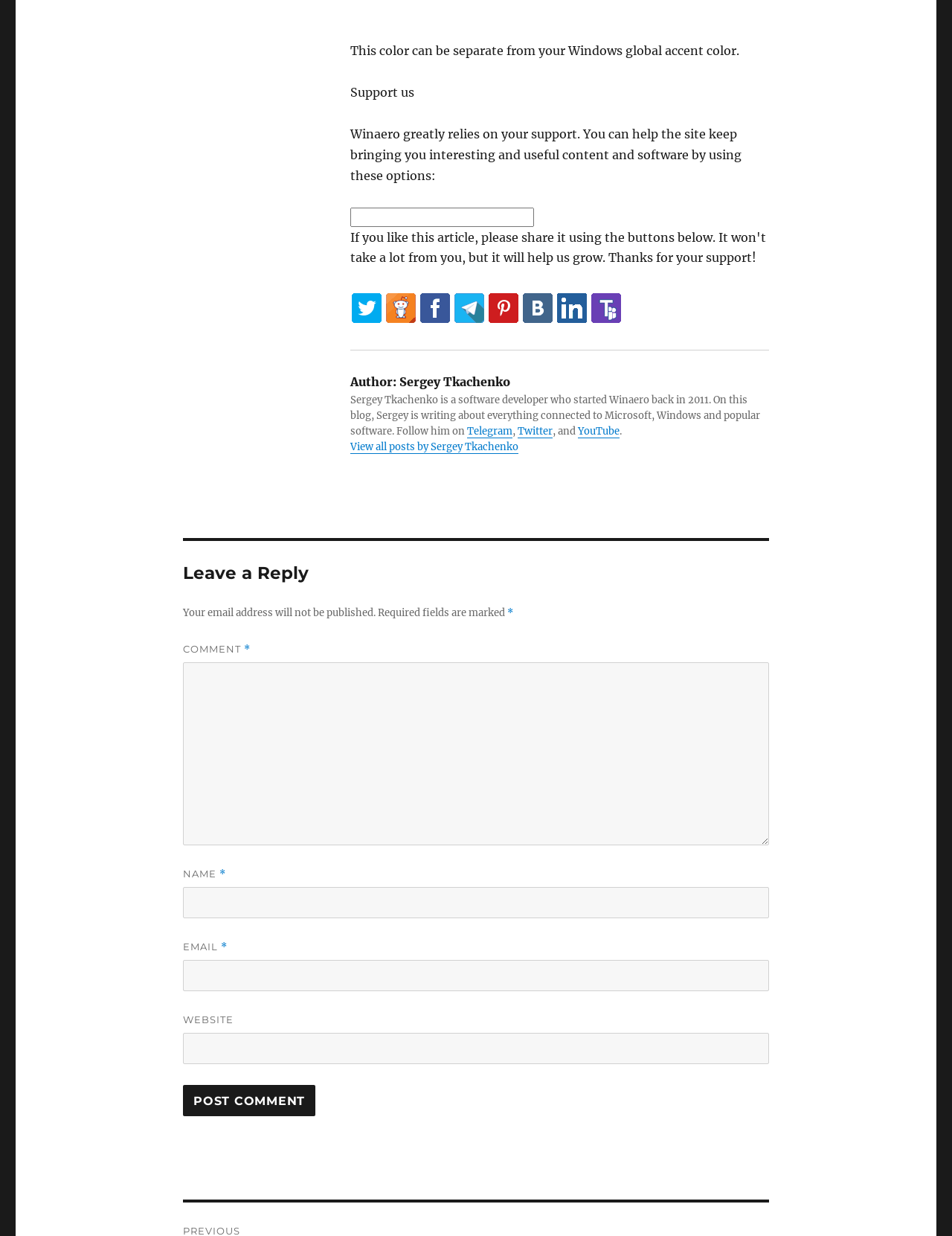How many textboxes are required in the comment form?
Please craft a detailed and exhaustive response to the question.

I counted the number of textboxes with the 'required' attribute set to 'True', which are the textboxes for COMMENT, NAME, and EMAIL, so the answer is 3.